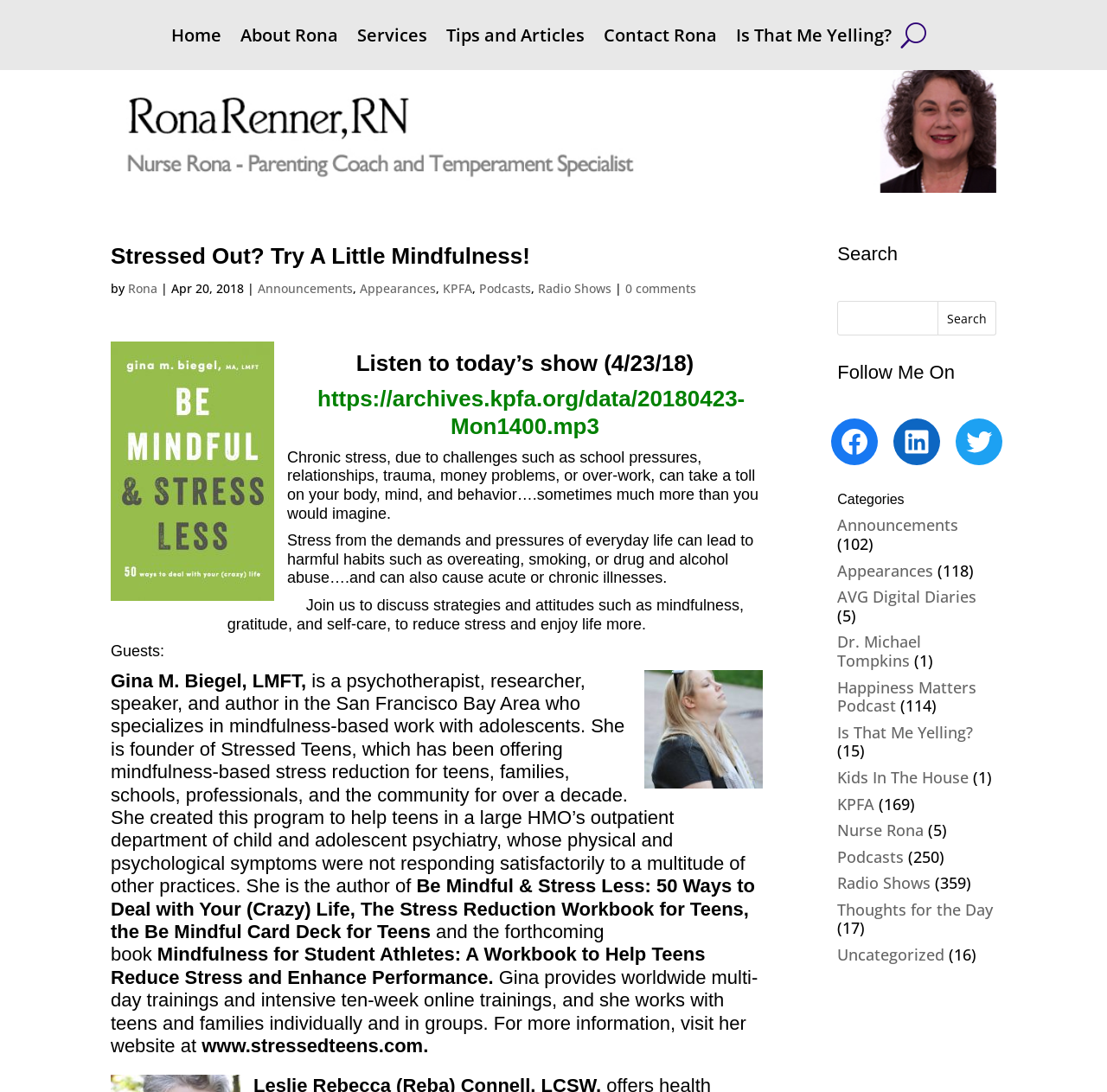Generate an in-depth caption that captures all aspects of the webpage.

This webpage is about mindfulness and stress reduction, with a focus on the author Rona Renner. At the top of the page, there is a navigation menu with links to "Home", "About Rona", "Services", "Tips and Articles", "Contact Rona", and "Is That Me Yelling?". Below the navigation menu, there is a large image that spans most of the width of the page.

The main content of the page is divided into two sections. The left section has a heading "Stressed Out? Try A Little Mindfulness!" followed by a subheading "by Rona Renner" and a date "Apr 20, 2018". Below this, there are links to various categories such as "Announcements", "Appearances", "KPFA", and "Podcasts".

The right section of the page has a series of headings and paragraphs discussing the importance of mindfulness and stress reduction. The text explains how chronic stress can affect the body, mind, and behavior, and how mindfulness practices such as gratitude and self-care can help reduce stress and improve overall well-being. There is also a section that introduces a guest, Gina M. Biegel, a psychotherapist and author who specializes in mindfulness-based work with adolescents.

At the bottom of the page, there is a search bar and a section titled "Follow Me On" with links to social media platforms such as Facebook, LinkedIn, and Twitter. Below this, there is a section titled "Categories" with links to various categories such as "Announcements", "Appearances", and "Podcasts".